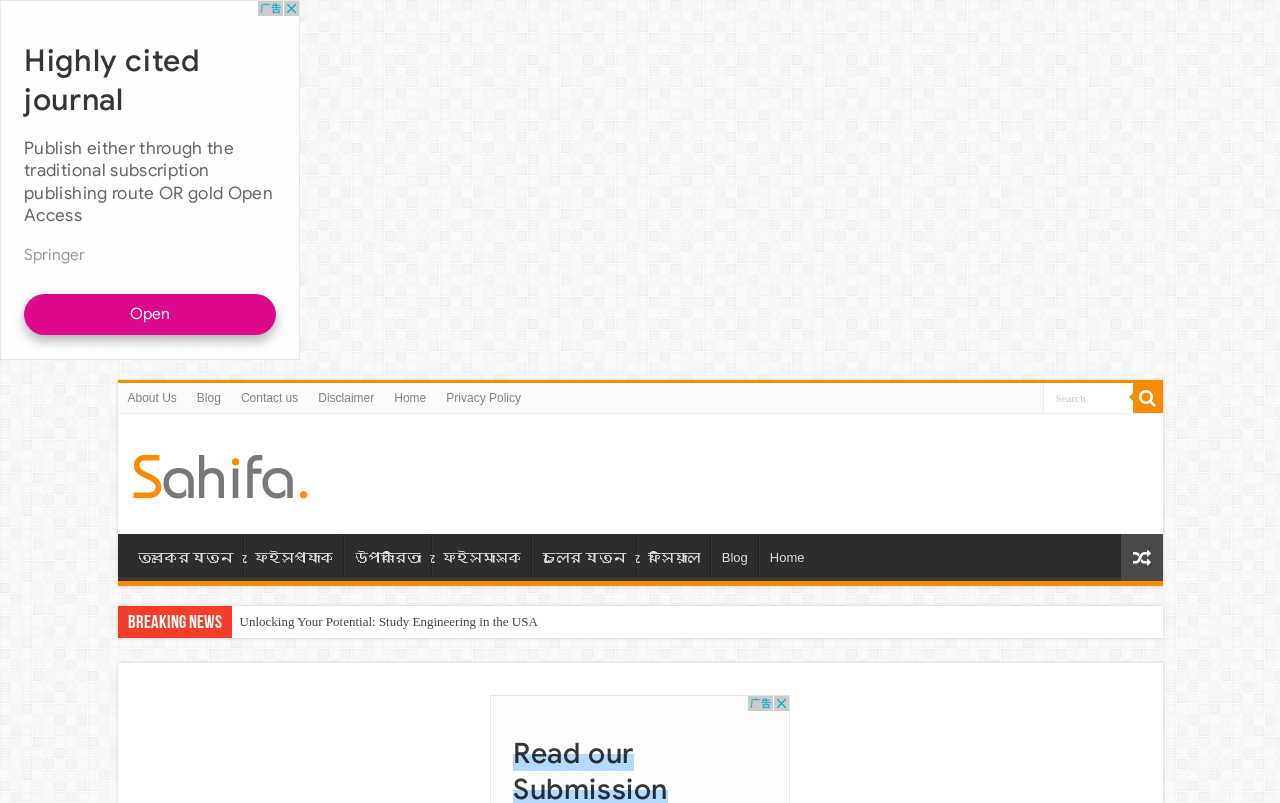Offer a detailed explanation of the webpage layout and contents.

This webpage is about exploring online MBA programs from top U.S. universities. At the top, there is an advertisement iframe taking up about a quarter of the screen's width. Below it, there is a navigation menu with links to "About Us", "Blog", "Contact us", "Disclaimer", "Home", and "Privacy Policy", aligned horizontally and taking up about half of the screen's width.

On the right side of the navigation menu, there is a search textbox with a button featuring a magnifying glass icon. Above the navigation menu, there is a heading "The Untold Tips" with a link and an image, which seems to be the title of the webpage.

Below the navigation menu, there are two rows of links. The first row has links with Bengali text, and the second row has links with English text, including "Unlocking Your Potential: Study Engineering in the USA". There is also a "Breaking News" section with a static text.

The webpage has a total of 14 links, 1 iframe, 1 button, 1 textbox, 1 heading, 1 image, and 1 static text. The layout is organized, with elements arranged in a logical and easy-to-follow manner.